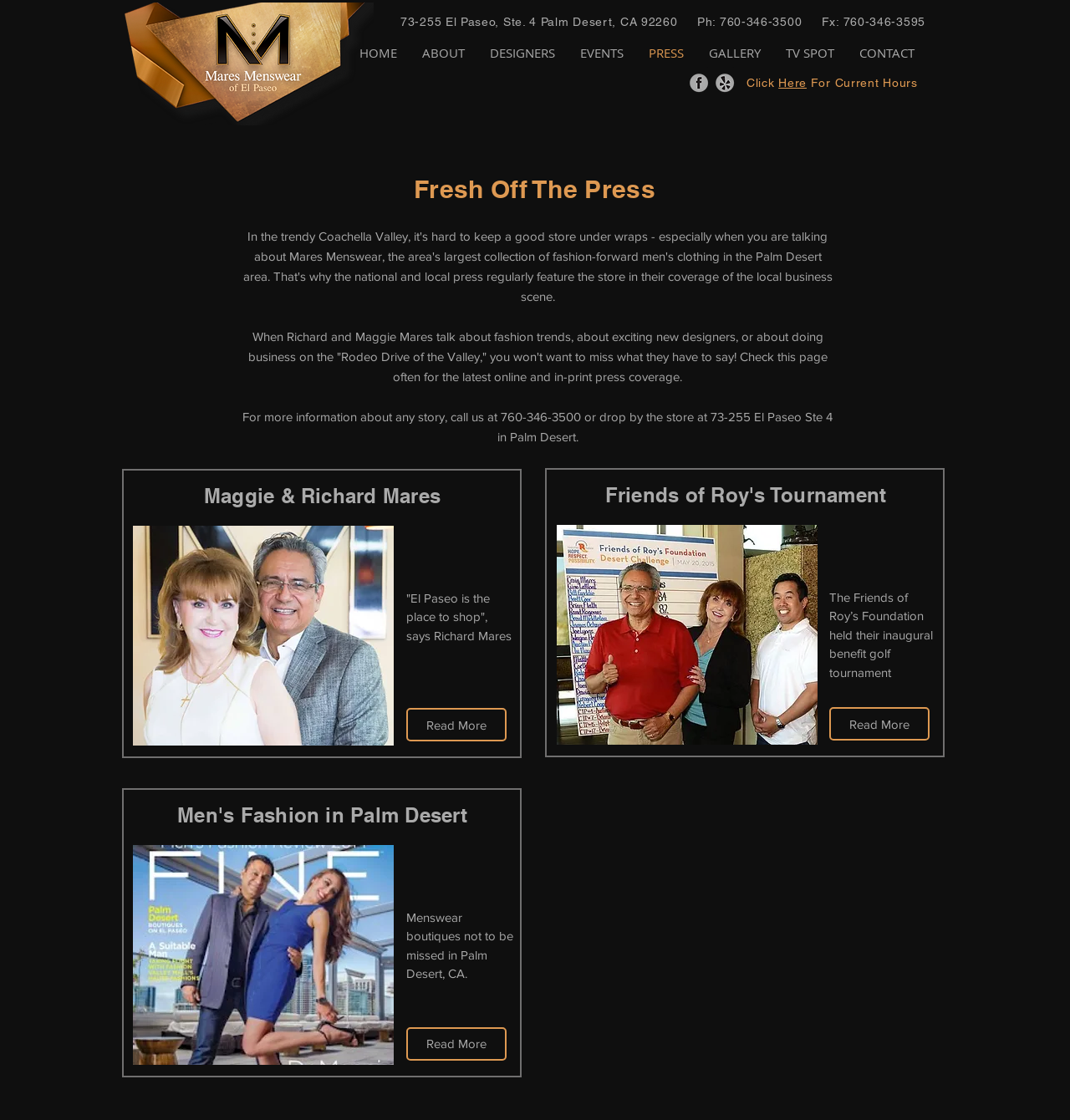Find the bounding box of the UI element described as follows: "Follow on Instagram".

None